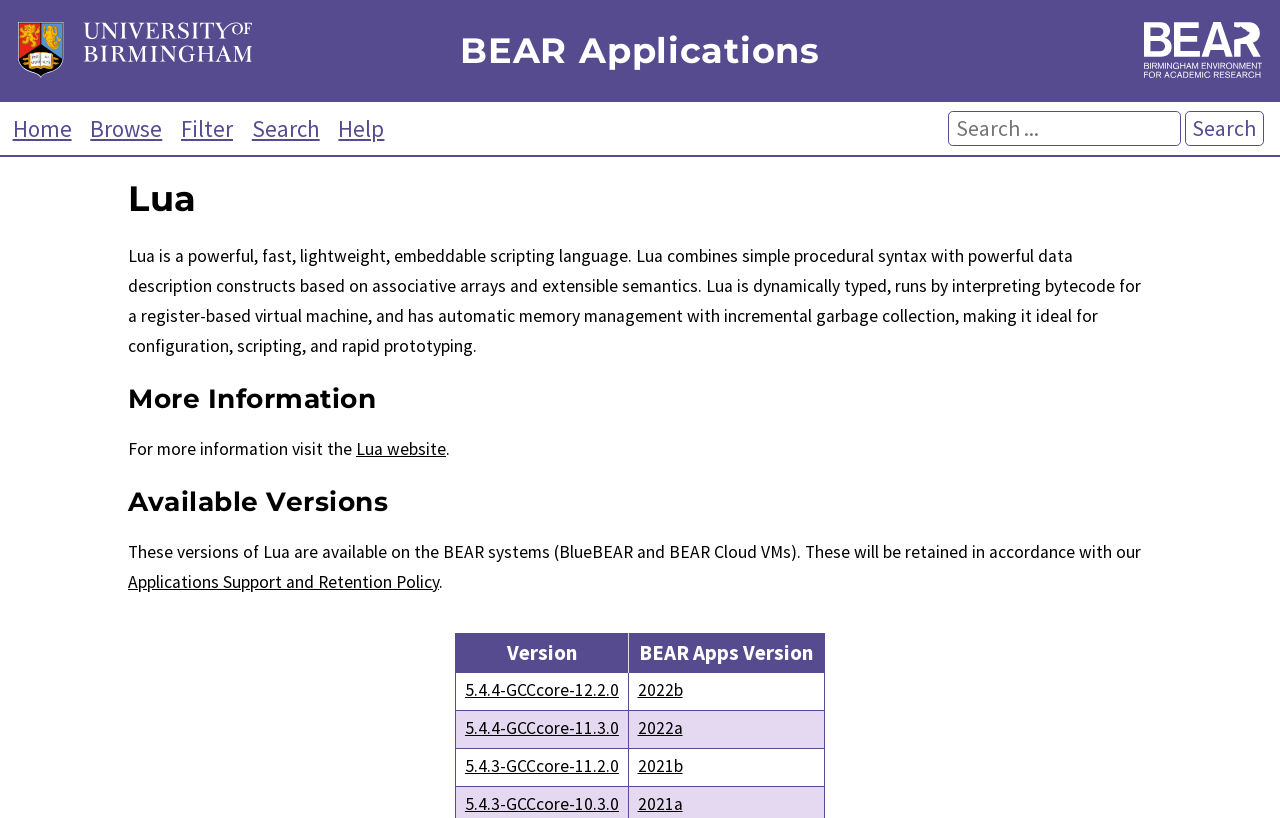Please specify the bounding box coordinates for the clickable region that will help you carry out the instruction: "Search for something".

None